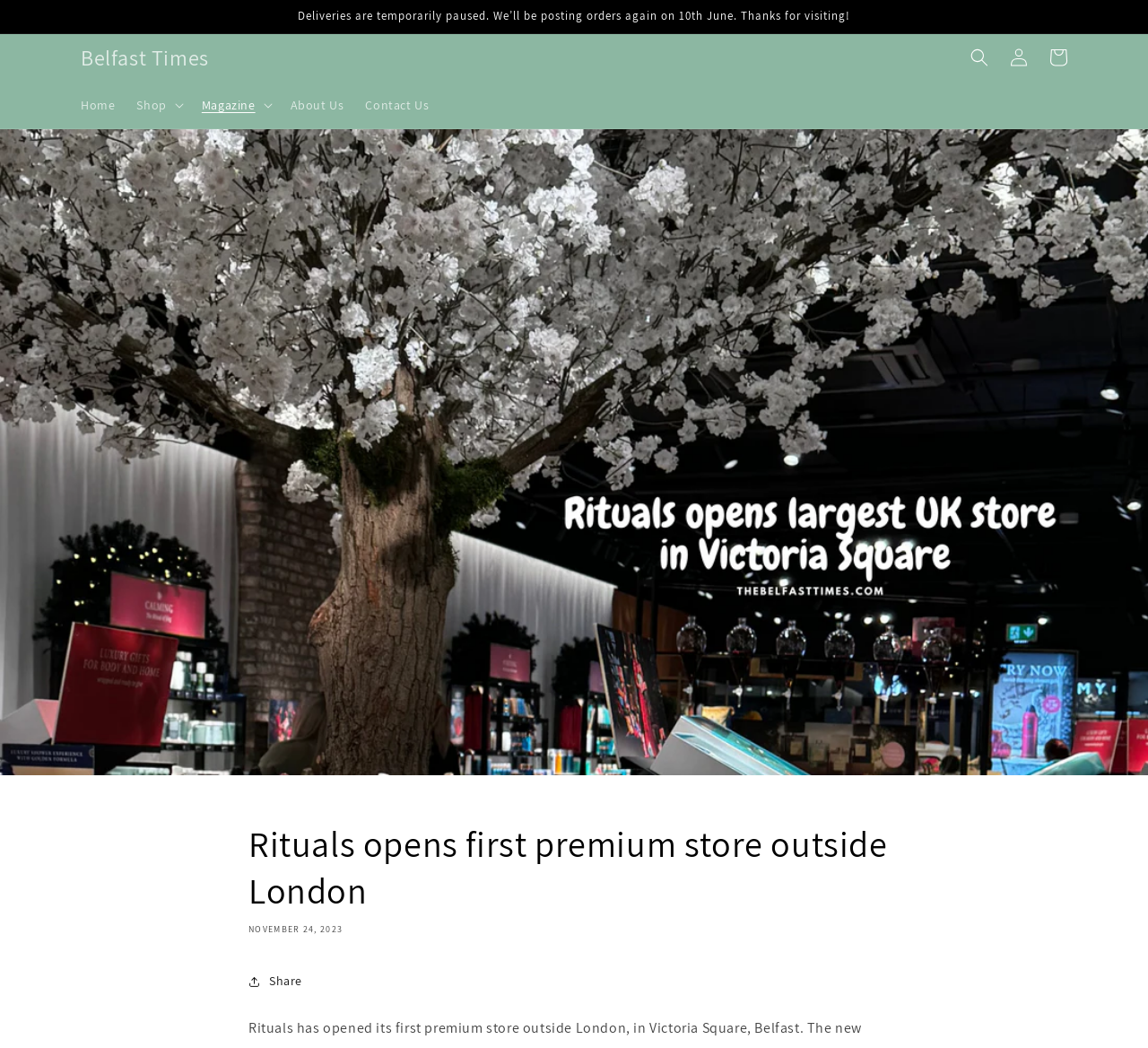Explain the webpage in detail, including its primary components.

The webpage is about Rituals opening its first premium store outside London, in Victoria Square, Belfast. At the top, there is an announcement region that spans the entire width of the page, with a notification about deliveries being temporarily paused until June 10th. Below this, there is a header section with several links, including "Belfast Times", "Home", "Shop", "Magazine", "About Us", and "Contact Us", which are aligned horizontally and take up about a quarter of the page width. 

To the right of the header section, there is a search button and links to "Log in" and "Cart". Below the header section, there is a large image that takes up most of the page, with a heading "Rituals opens first premium store outside London" and a timestamp "NOVEMBER 24, 2023" at the top. 

Underneath the image, there is a share button and a paragraph of text that describes the opening of the Rituals store, stating that it is the brand's biggest store in the UK.